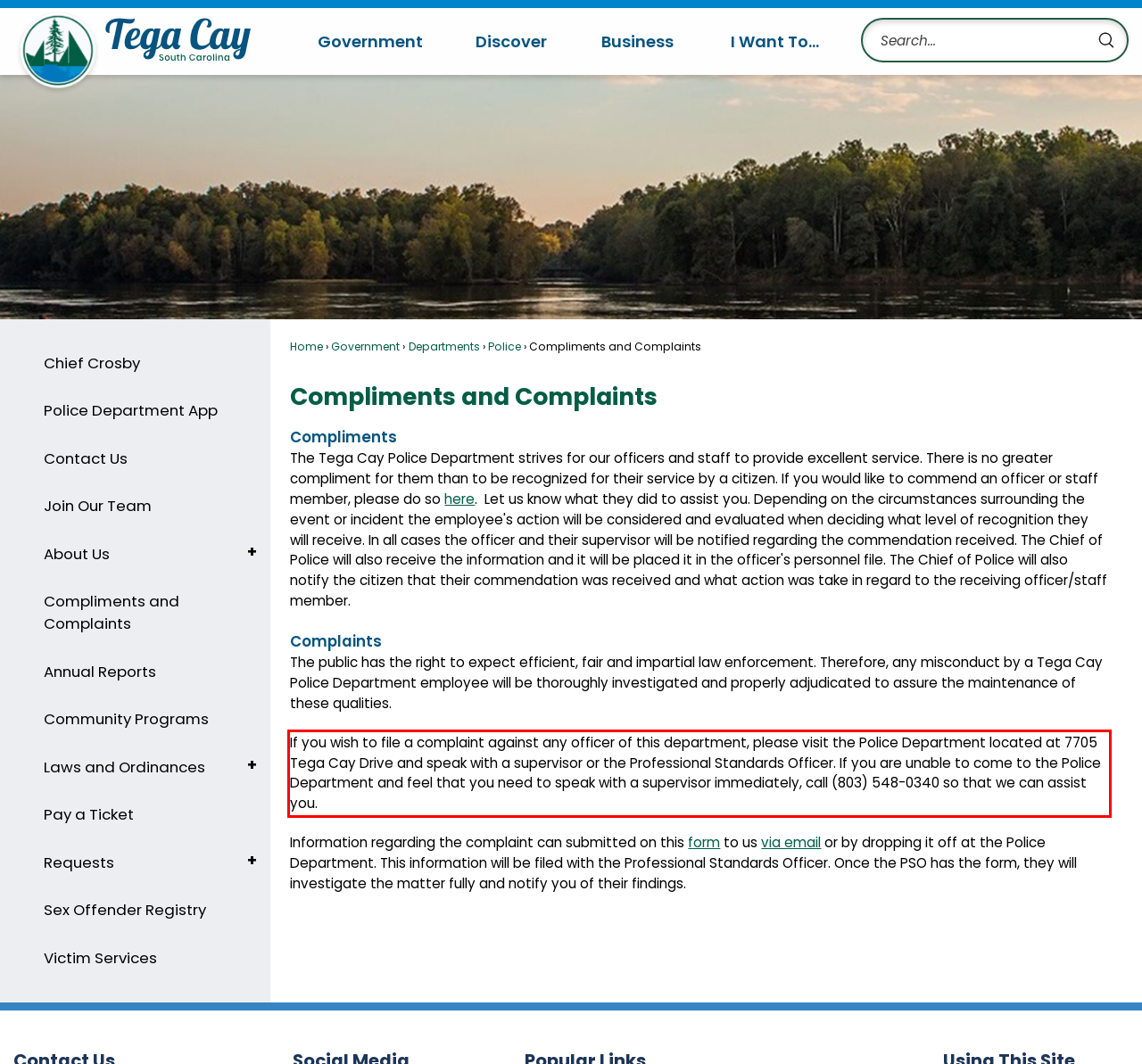Given a webpage screenshot, locate the red bounding box and extract the text content found inside it.

If you wish to file a complaint against any officer of this department, please visit the Police Department located at 7705 Tega Cay Drive and speak with a supervisor or the Professional Standards Officer. If you are unable to come to the Police Department and feel that you need to speak with a supervisor immediately, call (803) 548-0340 so that we can assist you.